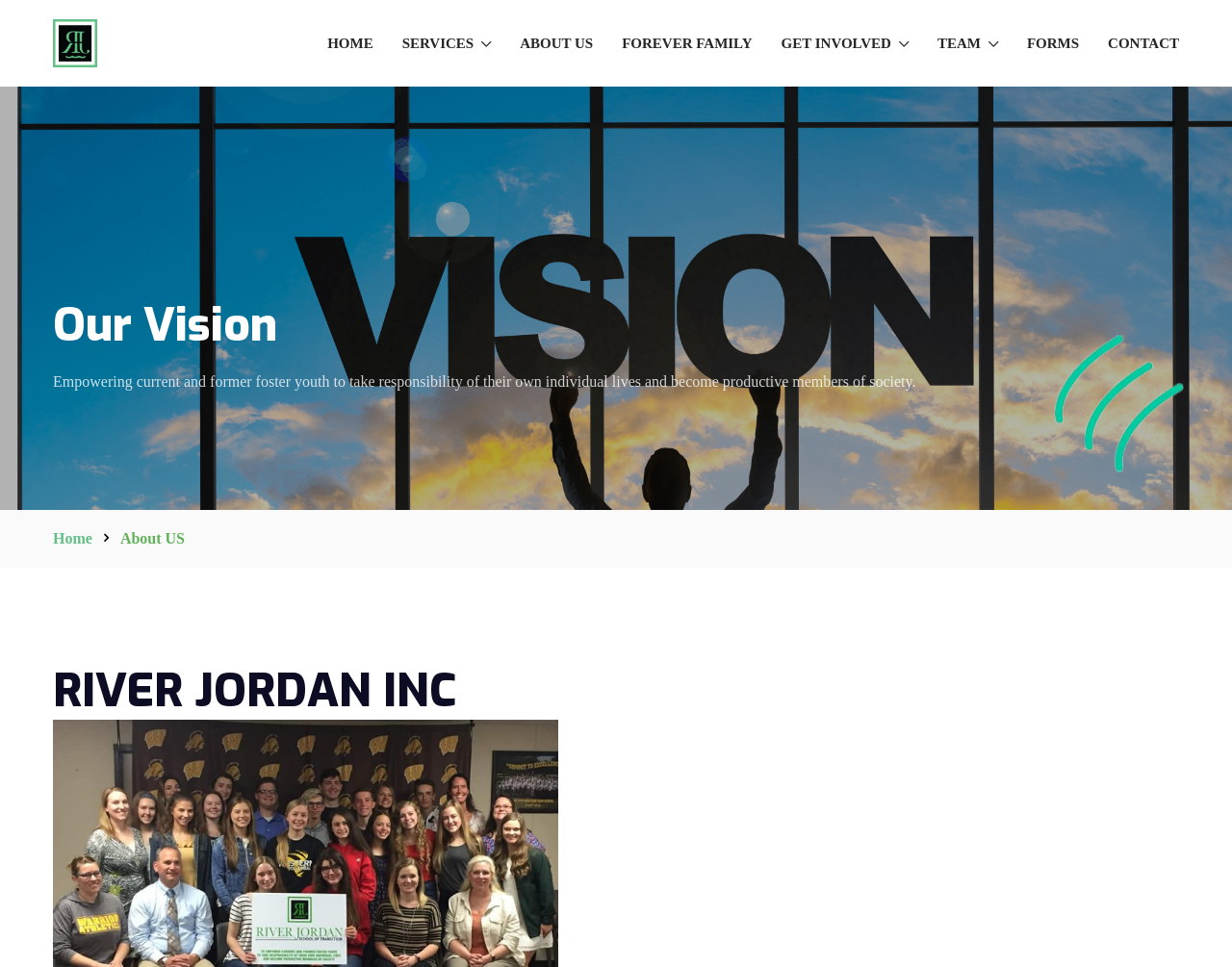What is the name of the organization?
Look at the image and construct a detailed response to the question.

I determined the answer by looking at the heading element 'RIVER JORDAN INC' which is located at the bottom of the page, indicating that it is the name of the organization.